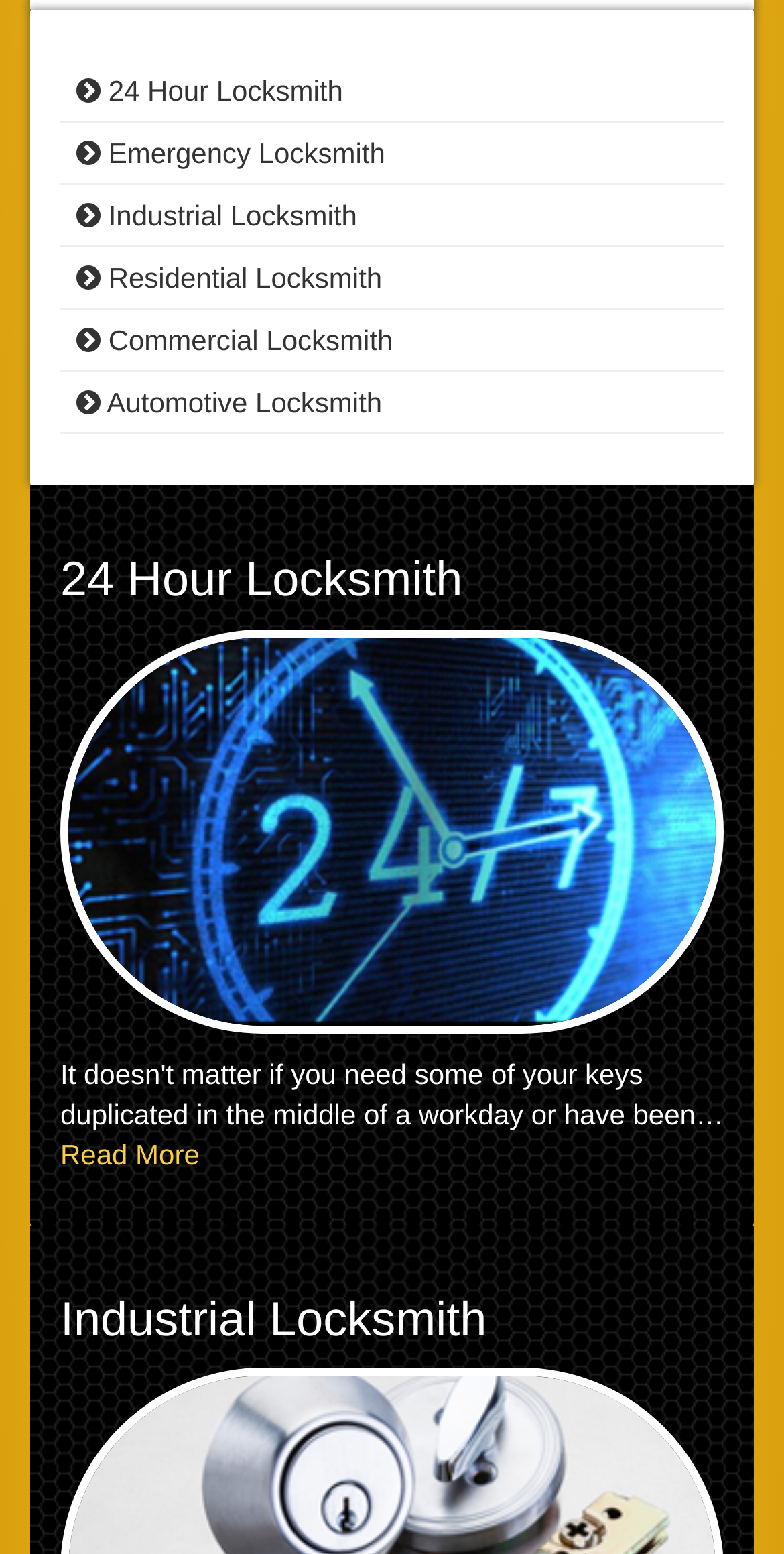What is below the '24 Hour Locksmith' heading?
Provide a thorough and detailed answer to the question.

Below the '24 Hour Locksmith' heading, there is an image element which can be inferred from the image element with bounding box coordinates [0.077, 0.405, 0.923, 0.665] and the vertical position comparison with the '24 Hour Locksmith' heading element.